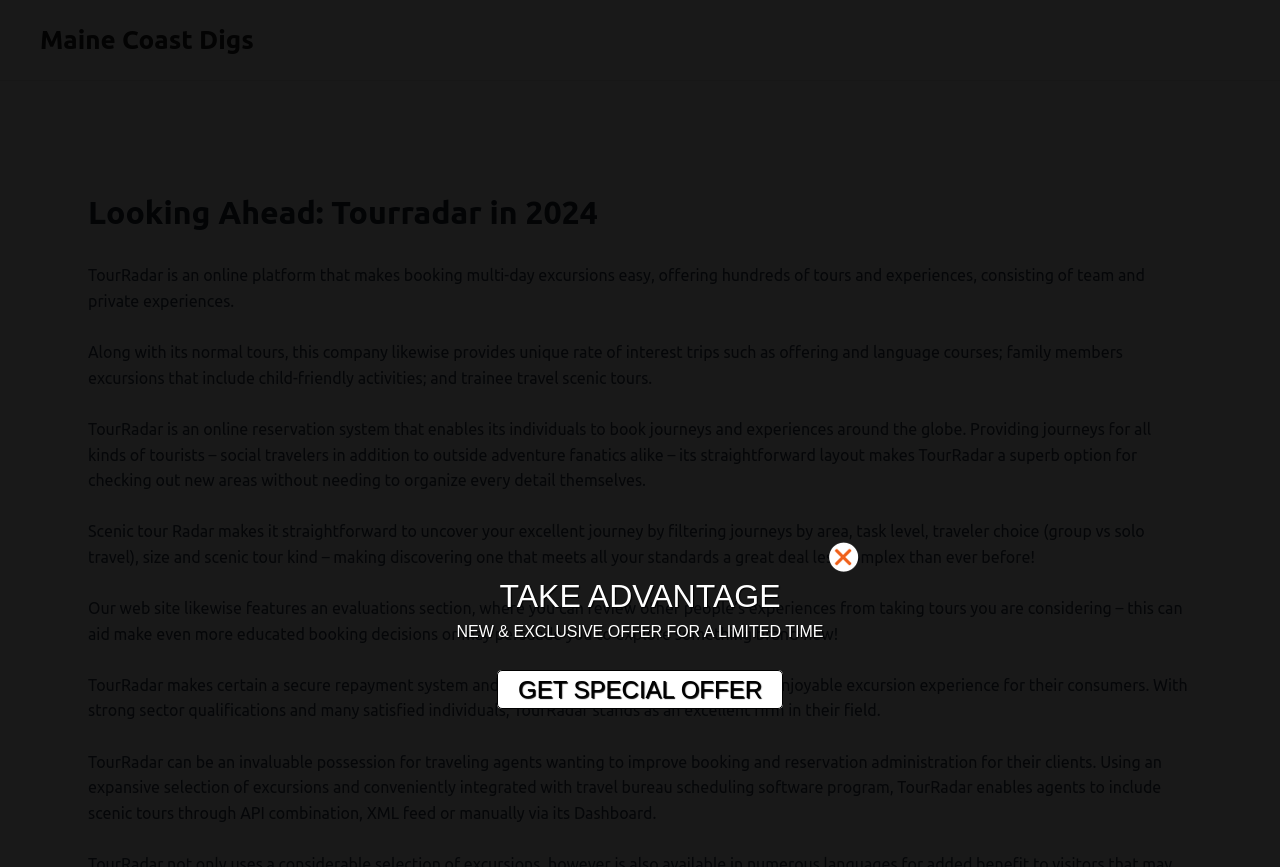What feature does TourRadar have for reviewing tours?
Please answer the question with as much detail and depth as you can.

The static text mentions that 'Our web site likewise features an evaluations section, where you can review other people’s experiences from taking tours you are considering', which indicates that TourRadar has a reviews section for users to review tours.